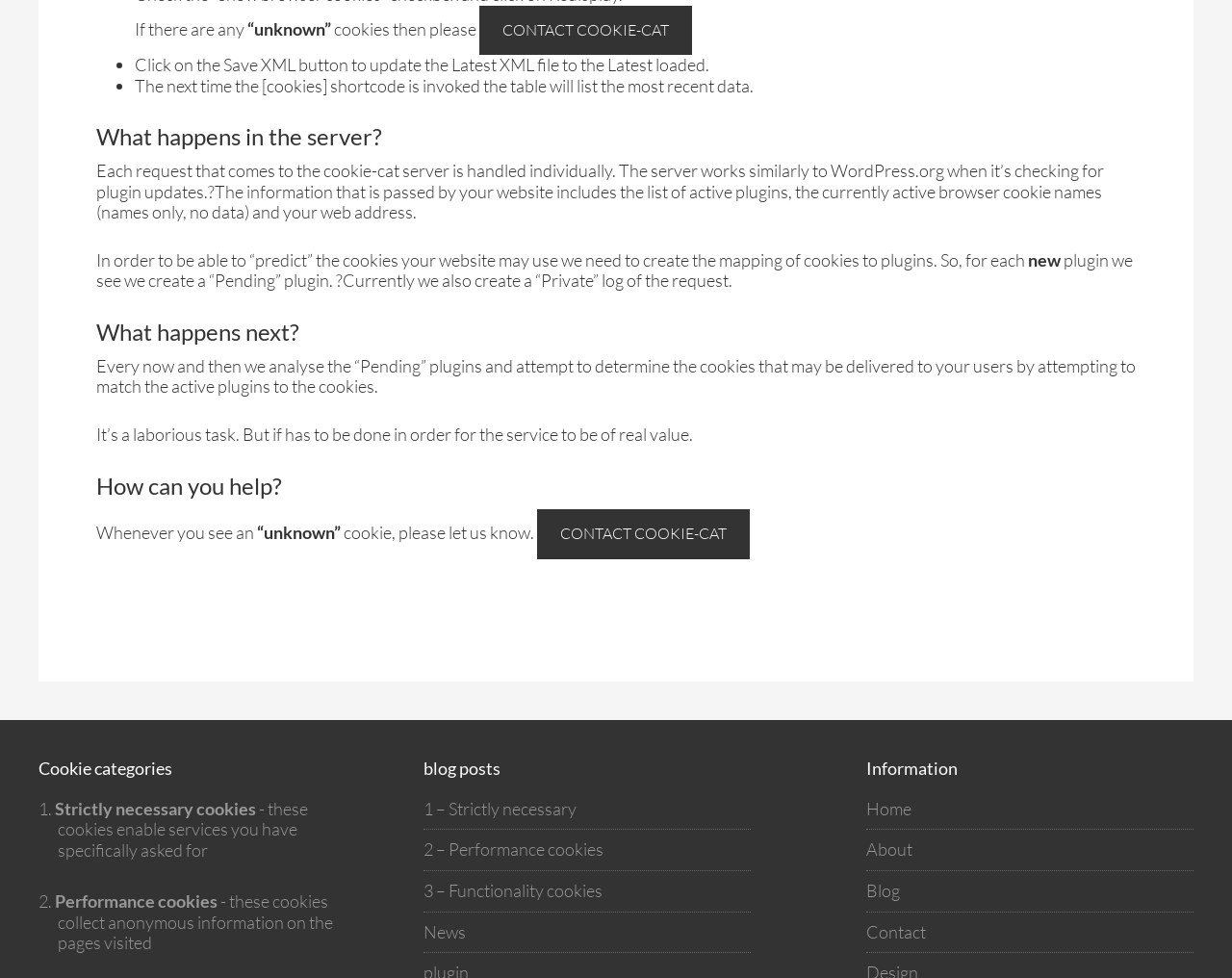Answer the question with a single word or phrase: 
What is the purpose of the 'Save XML' button?

Update Latest XML file